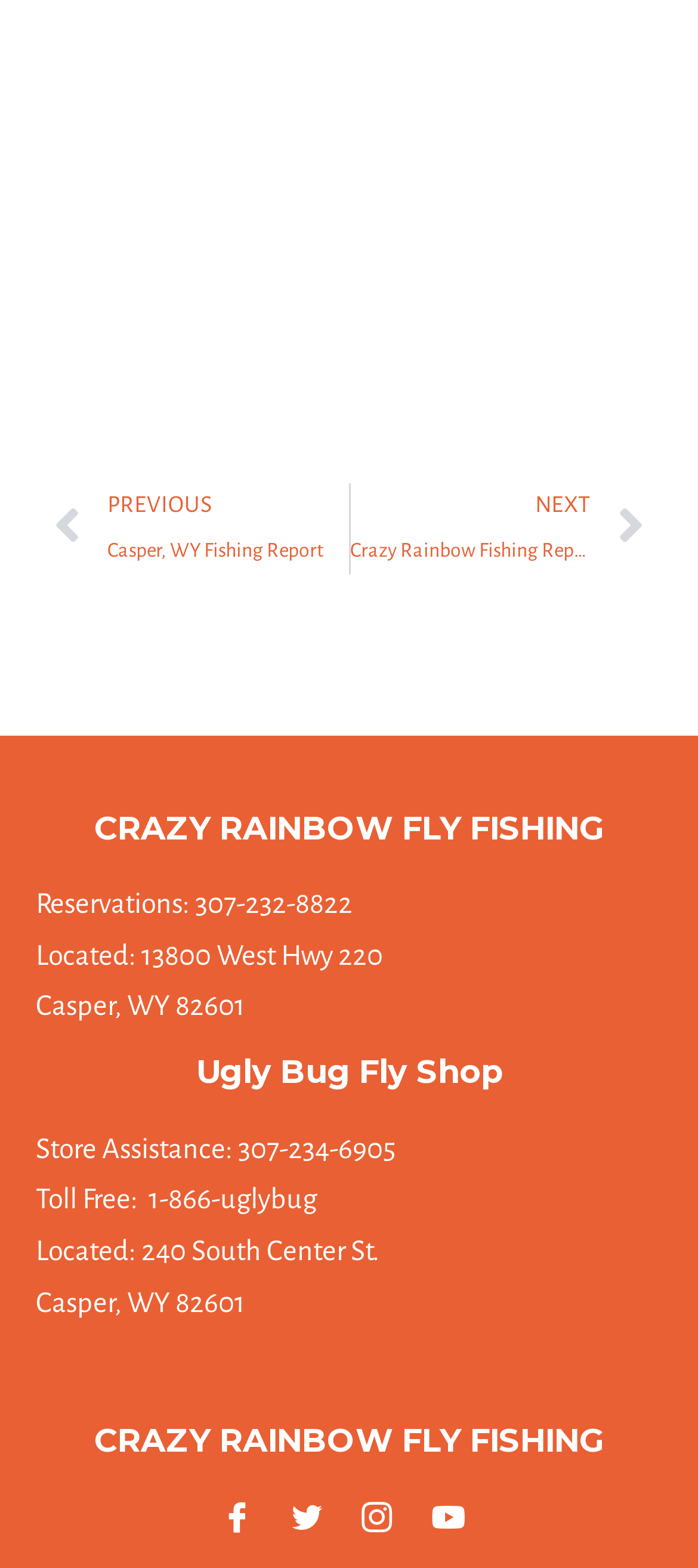Using the element description provided, determine the bounding box coordinates in the format (top-left x, top-left y, bottom-right x, bottom-right y). Ensure that all values are floating point numbers between 0 and 1. Element description: aria-label="Instagram"

[0.518, 0.951, 0.582, 0.986]